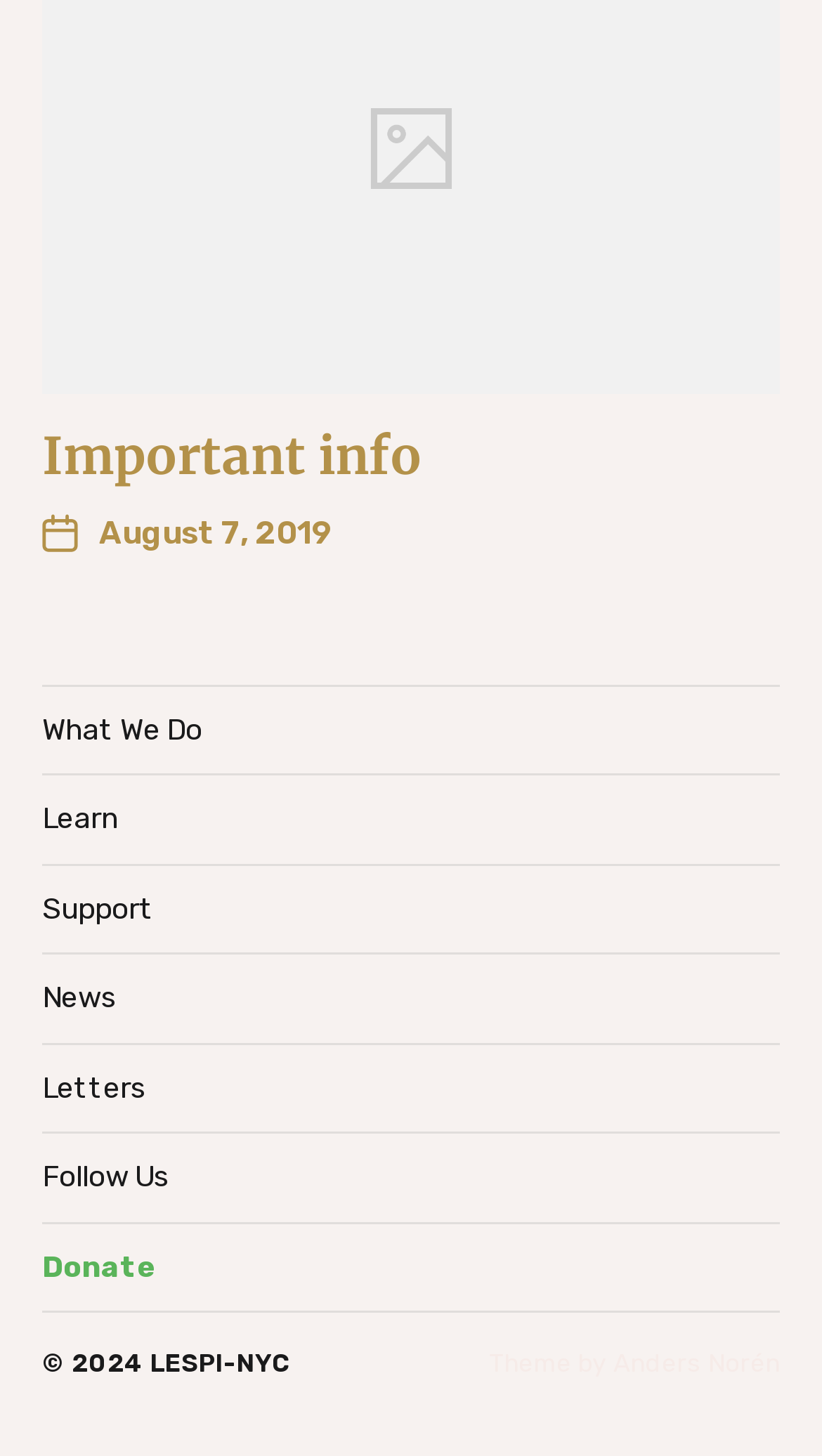Is there a link to 'LESPI-NYC'?
Refer to the image and offer an in-depth and detailed answer to the question.

Yes, there is a link to 'LESPI-NYC' because the link element with the text 'LESPI-NYC' is located at the bottom of the webpage, with a bounding box coordinate of [0.182, 0.926, 0.354, 0.947].